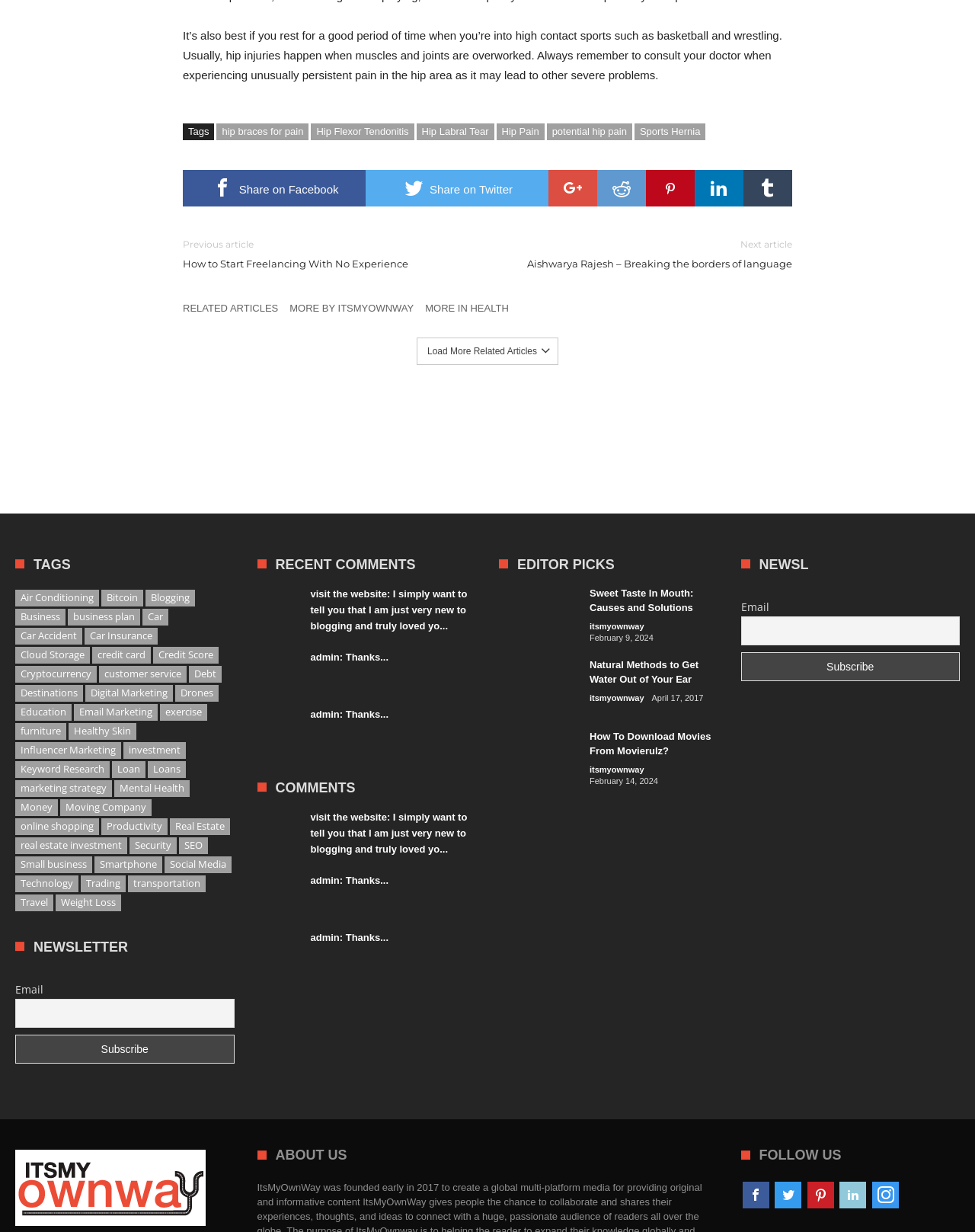Identify the bounding box coordinates of the element that should be clicked to fulfill this task: "Share on Facebook". The coordinates should be provided as four float numbers between 0 and 1, i.e., [left, top, right, bottom].

[0.188, 0.138, 0.375, 0.167]